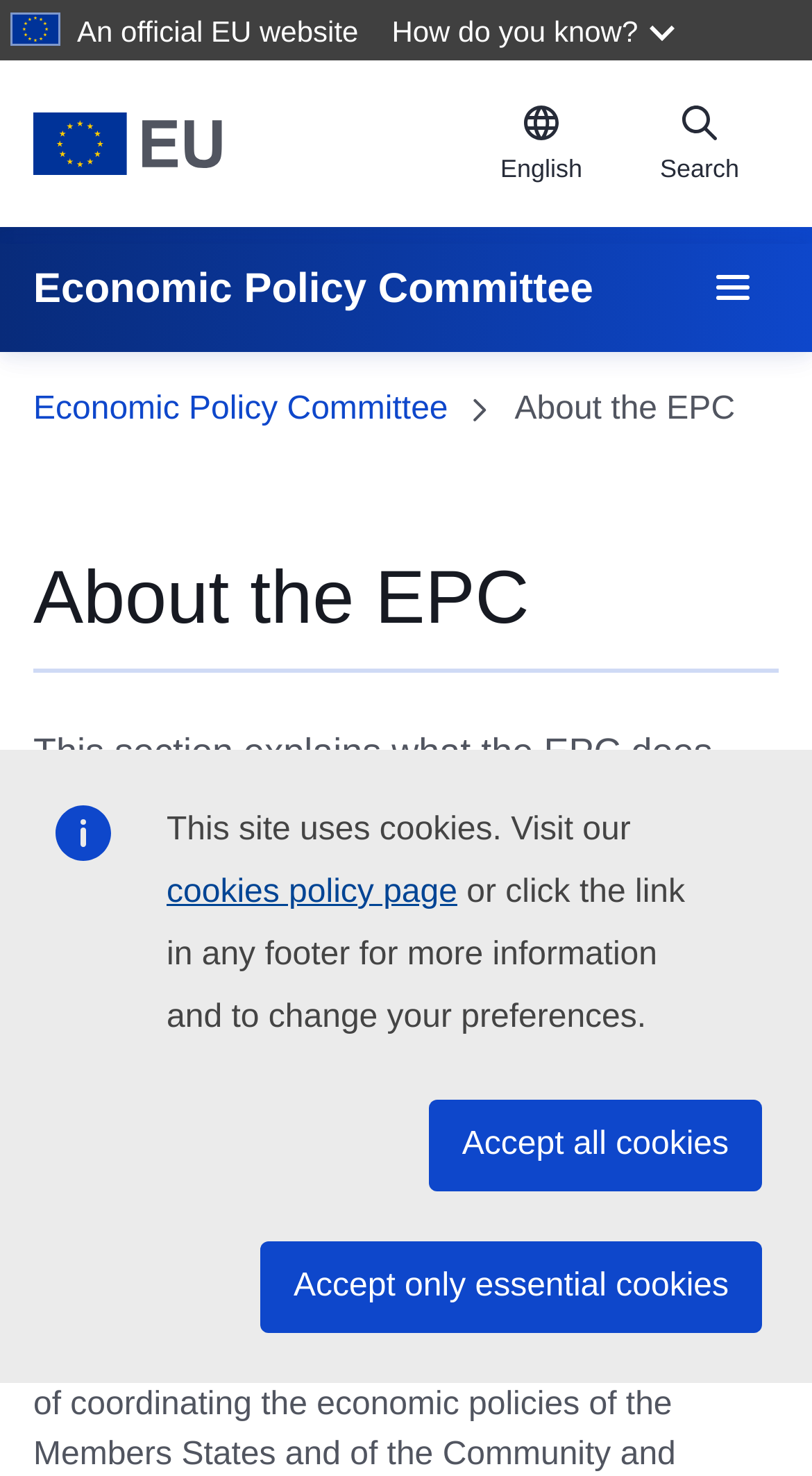Please find the bounding box coordinates of the element that must be clicked to perform the given instruction: "View site navigation". The coordinates should be four float numbers from 0 to 1, i.e., [left, top, right, bottom].

[0.0, 0.165, 1.0, 0.239]